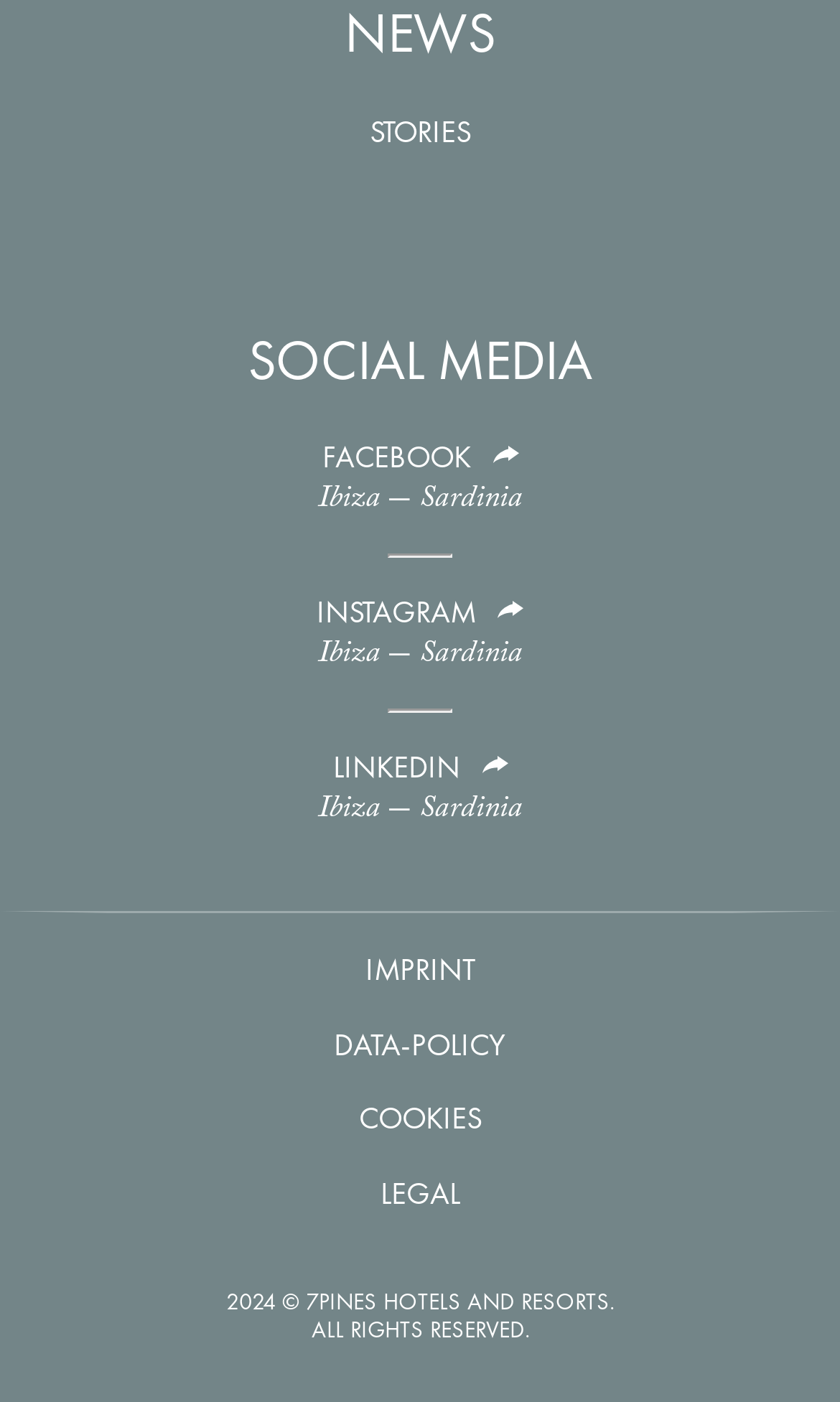Determine the bounding box coordinates of the region I should click to achieve the following instruction: "View DATA-POLICY". Ensure the bounding box coordinates are four float numbers between 0 and 1, i.e., [left, top, right, bottom].

[0.397, 0.731, 0.603, 0.759]